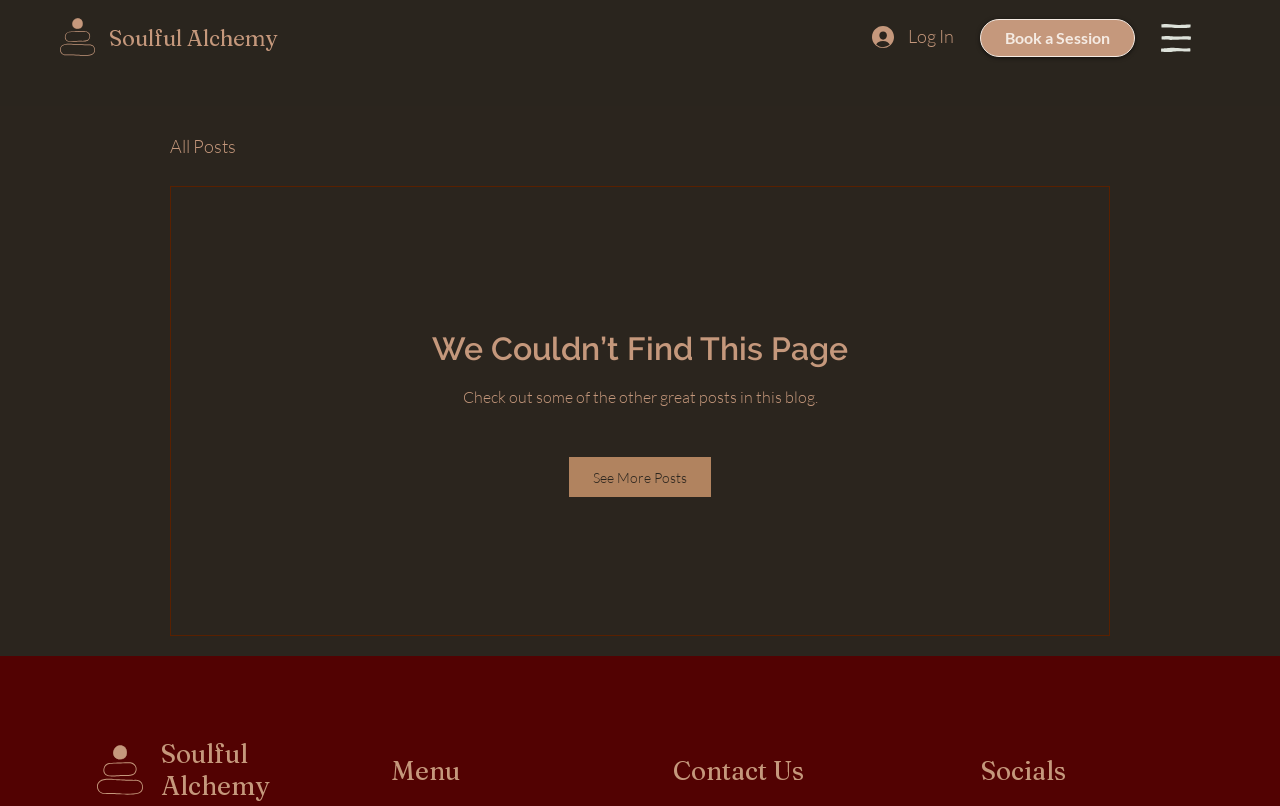Show the bounding box coordinates of the element that should be clicked to complete the task: "view all posts".

[0.133, 0.167, 0.184, 0.195]